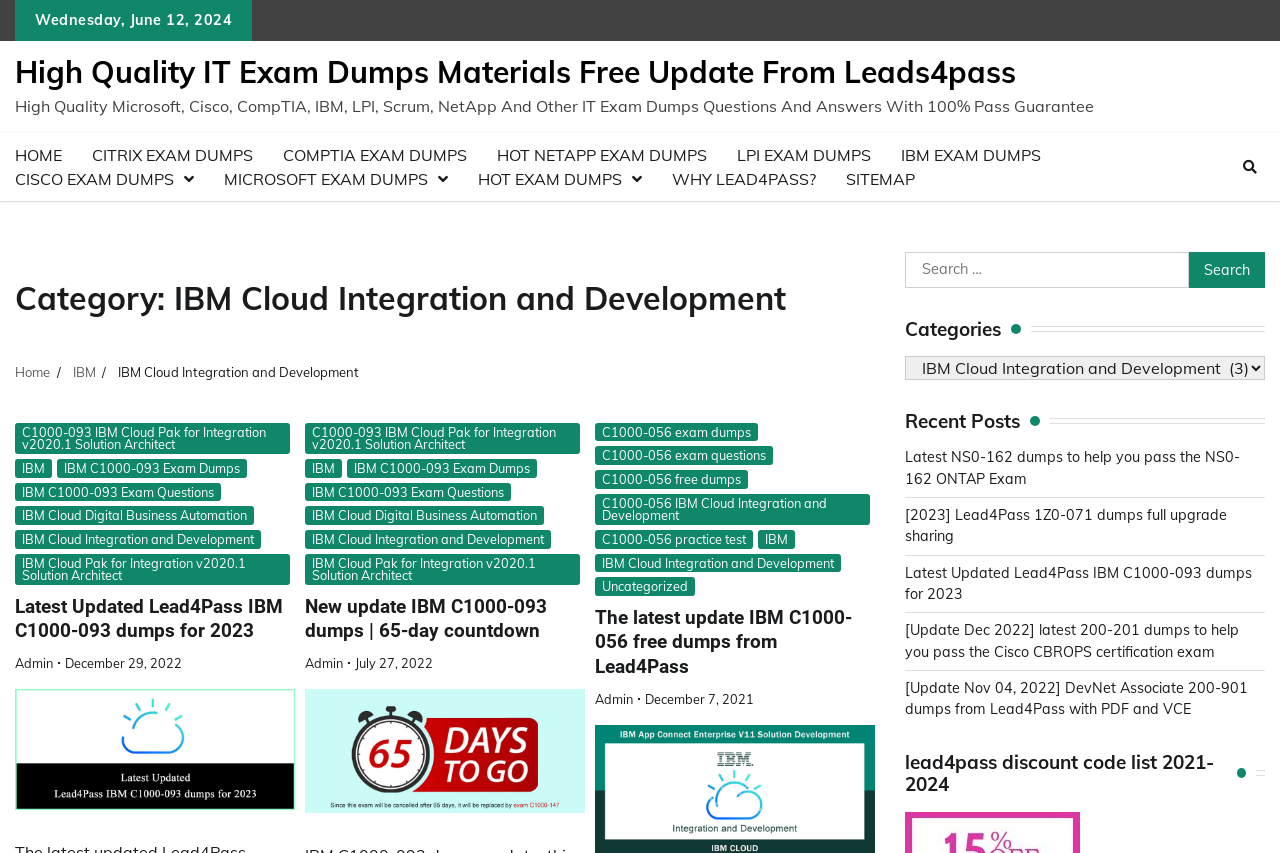Specify the bounding box coordinates of the element's region that should be clicked to achieve the following instruction: "Click on the 'HOME' link". The bounding box coordinates consist of four float numbers between 0 and 1, in the format [left, top, right, bottom].

[0.0, 0.153, 0.06, 0.211]